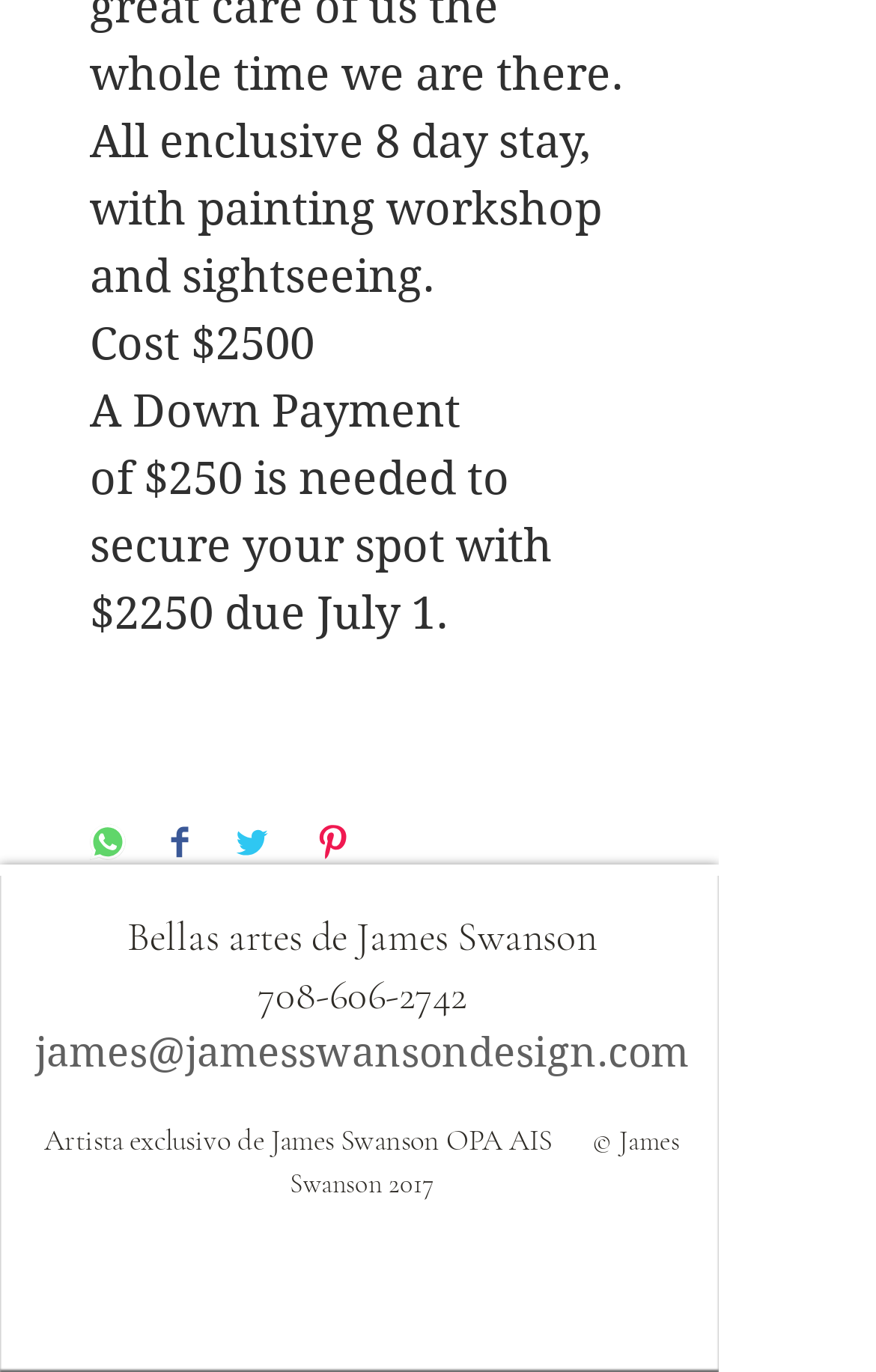How can the content be shared? From the image, respond with a single word or brief phrase.

On social media